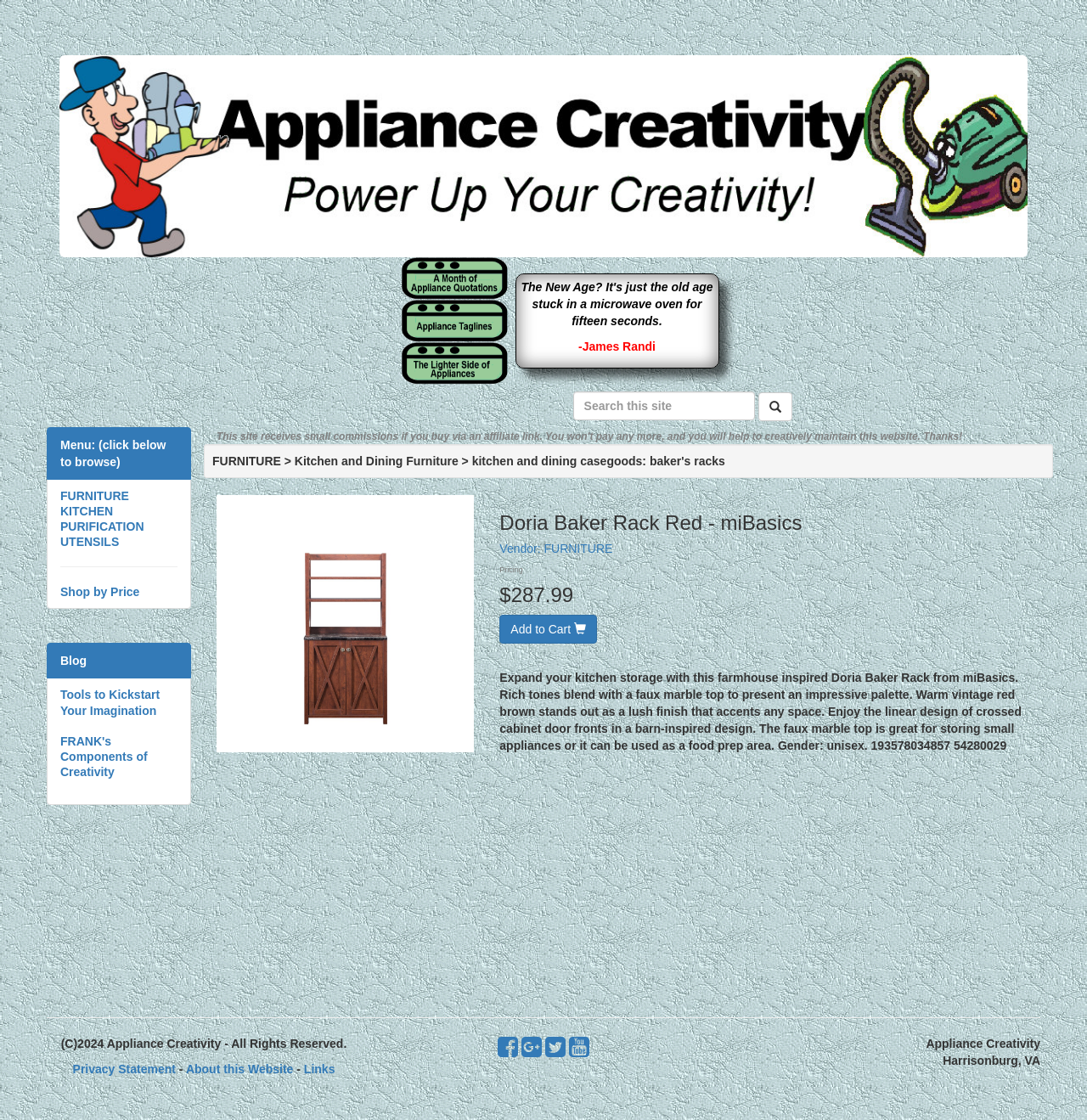Please identify the bounding box coordinates of the area that needs to be clicked to fulfill the following instruction: "Read the blog."

[0.043, 0.574, 0.176, 0.606]